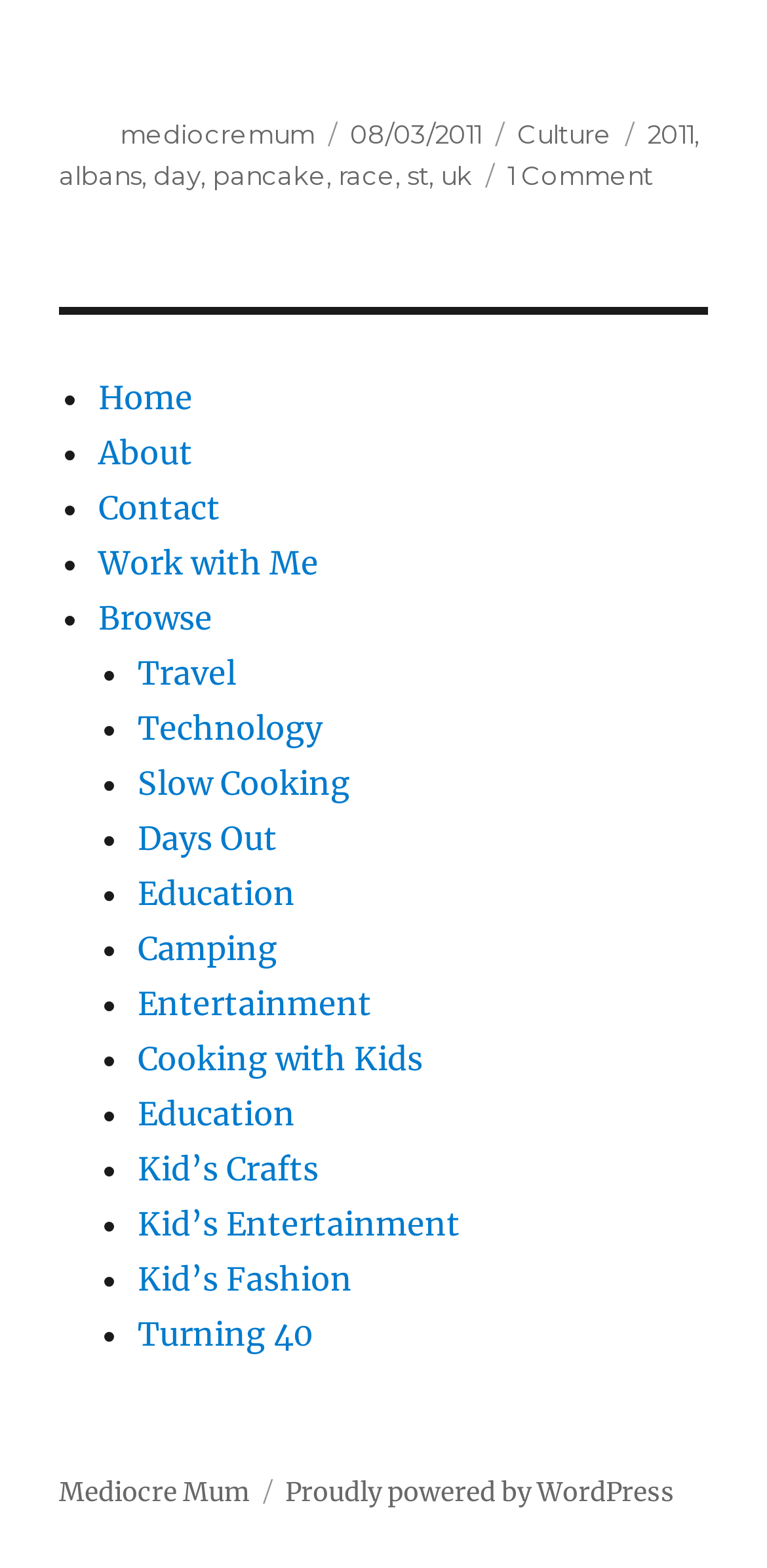Locate the bounding box coordinates of the area where you should click to accomplish the instruction: "view Proposal Kit reviews".

None